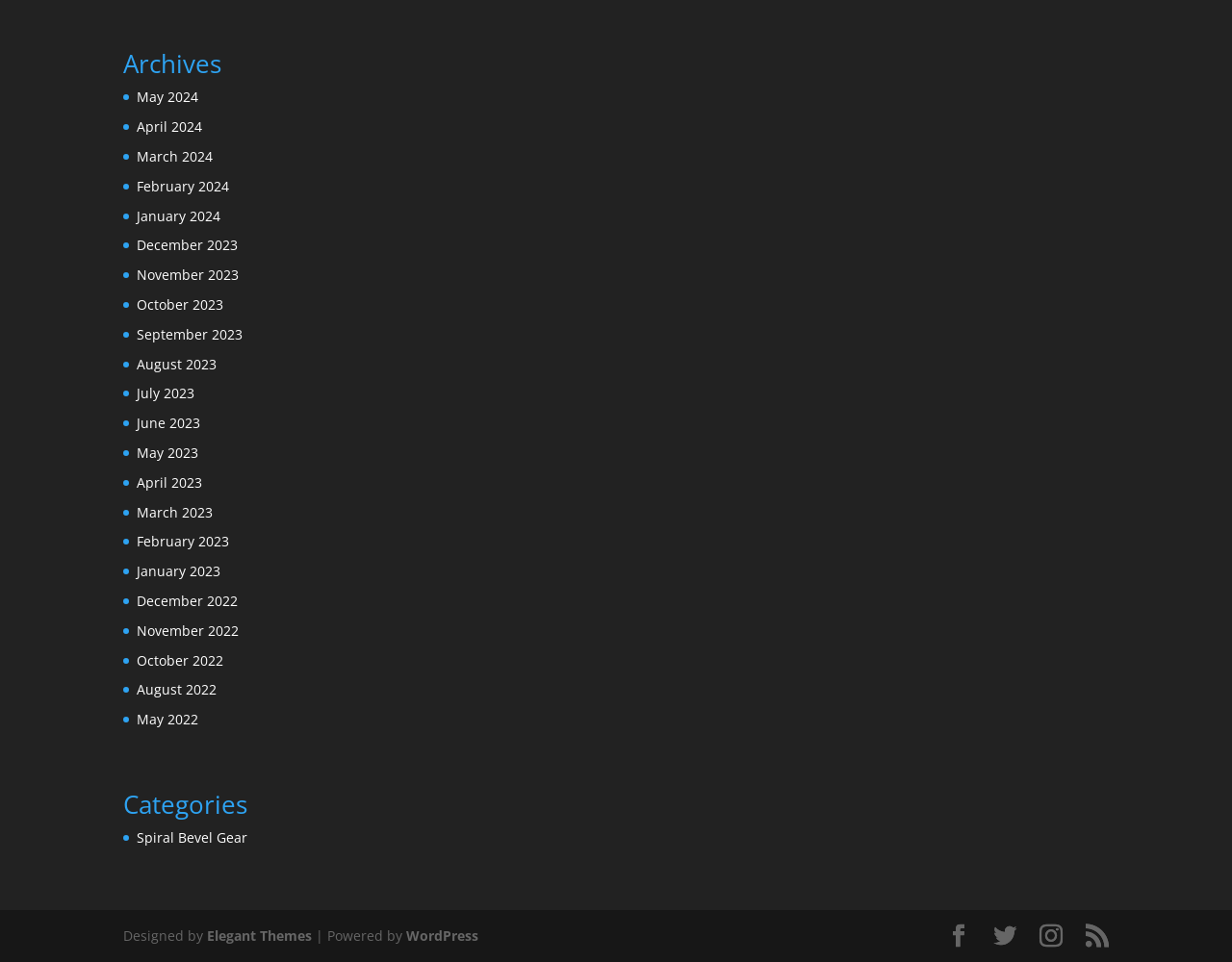Locate the bounding box coordinates of the clickable region to complete the following instruction: "View archives for August 2022."

[0.111, 0.707, 0.176, 0.726]